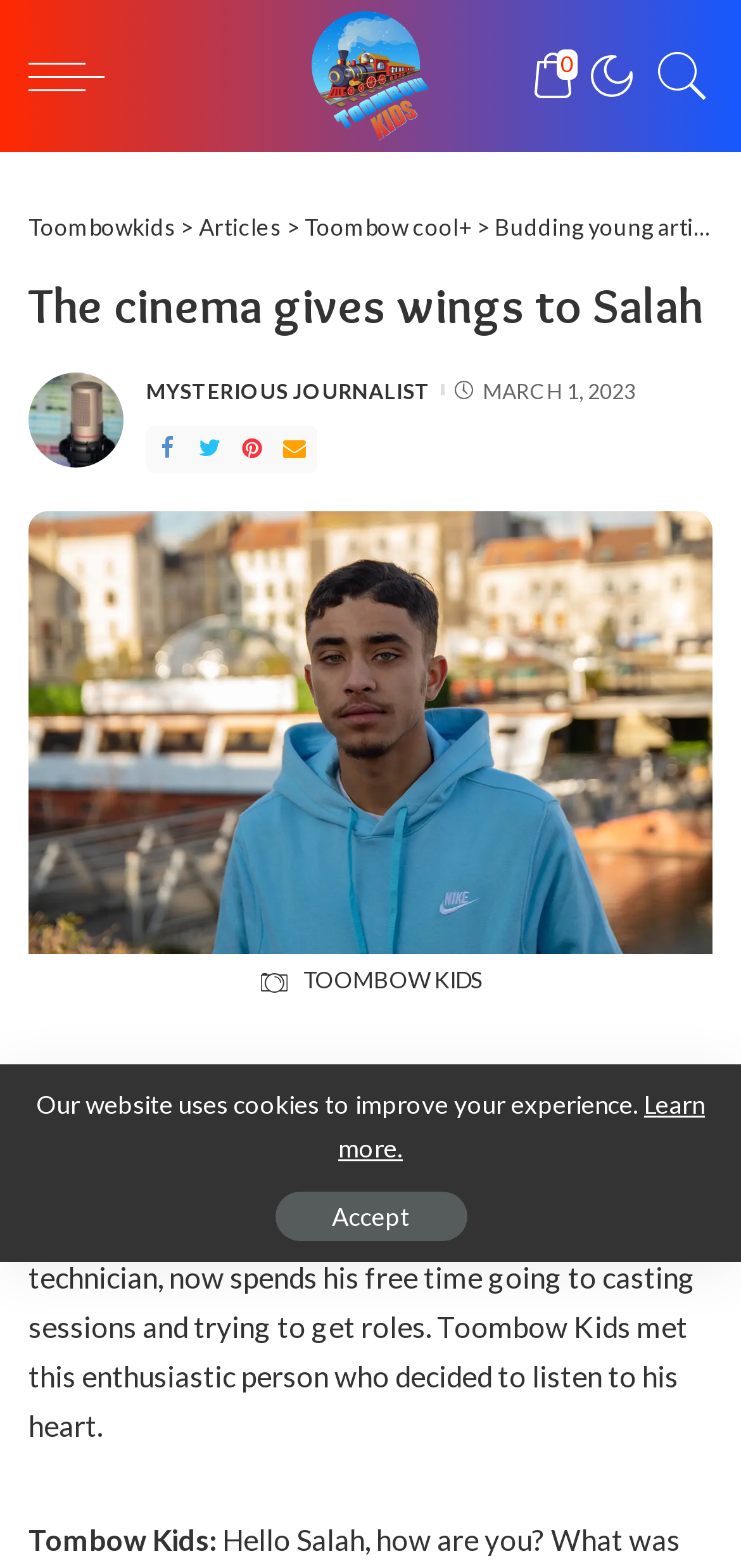Please specify the bounding box coordinates of the element that should be clicked to execute the given instruction: 'Learn more about the author'. Ensure the coordinates are four float numbers between 0 and 1, expressed as [left, top, right, bottom].

[0.197, 0.242, 0.581, 0.256]